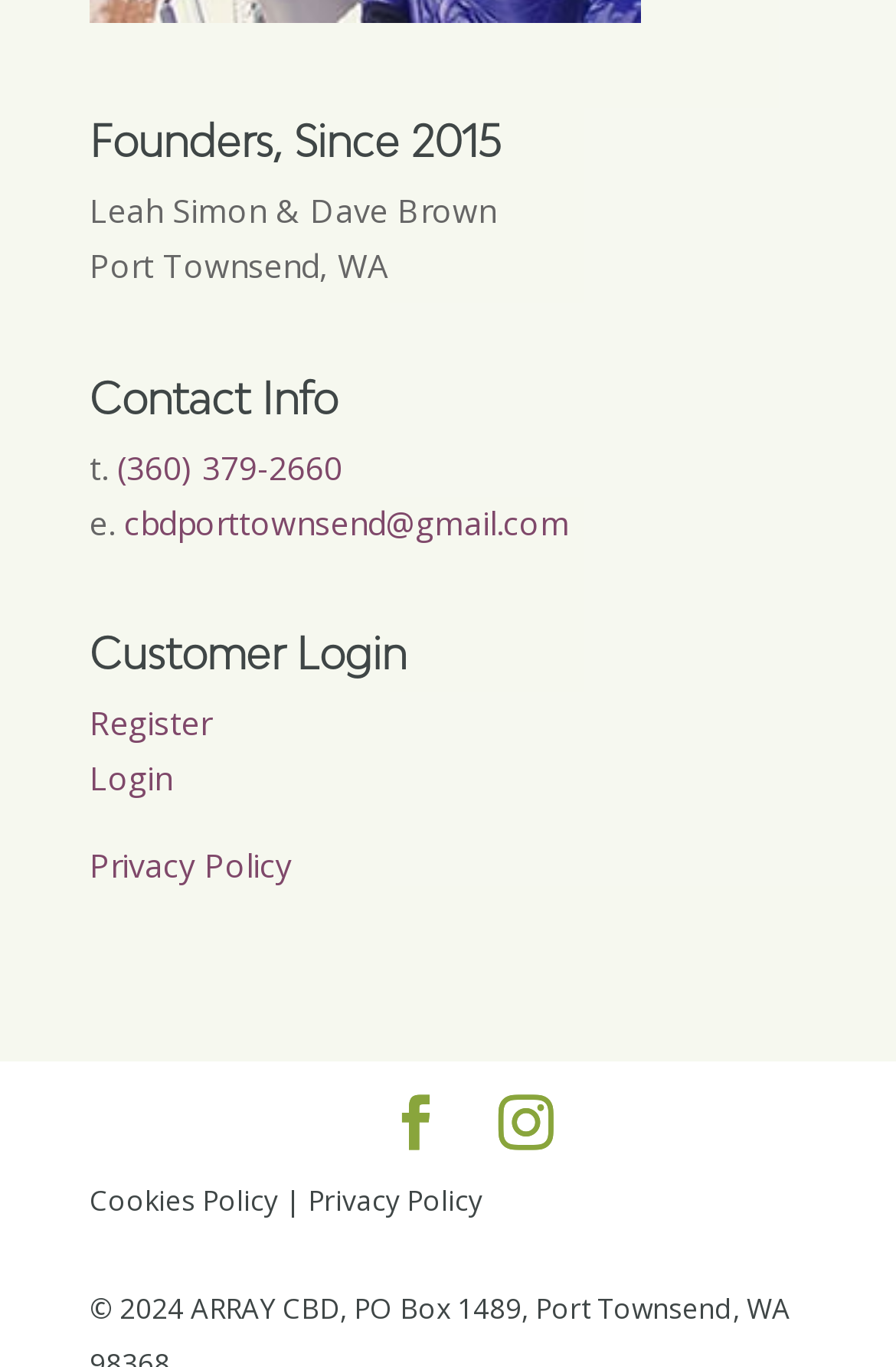Please provide a one-word or phrase answer to the question: 
What is the phone number of the company?

(360) 379-2660